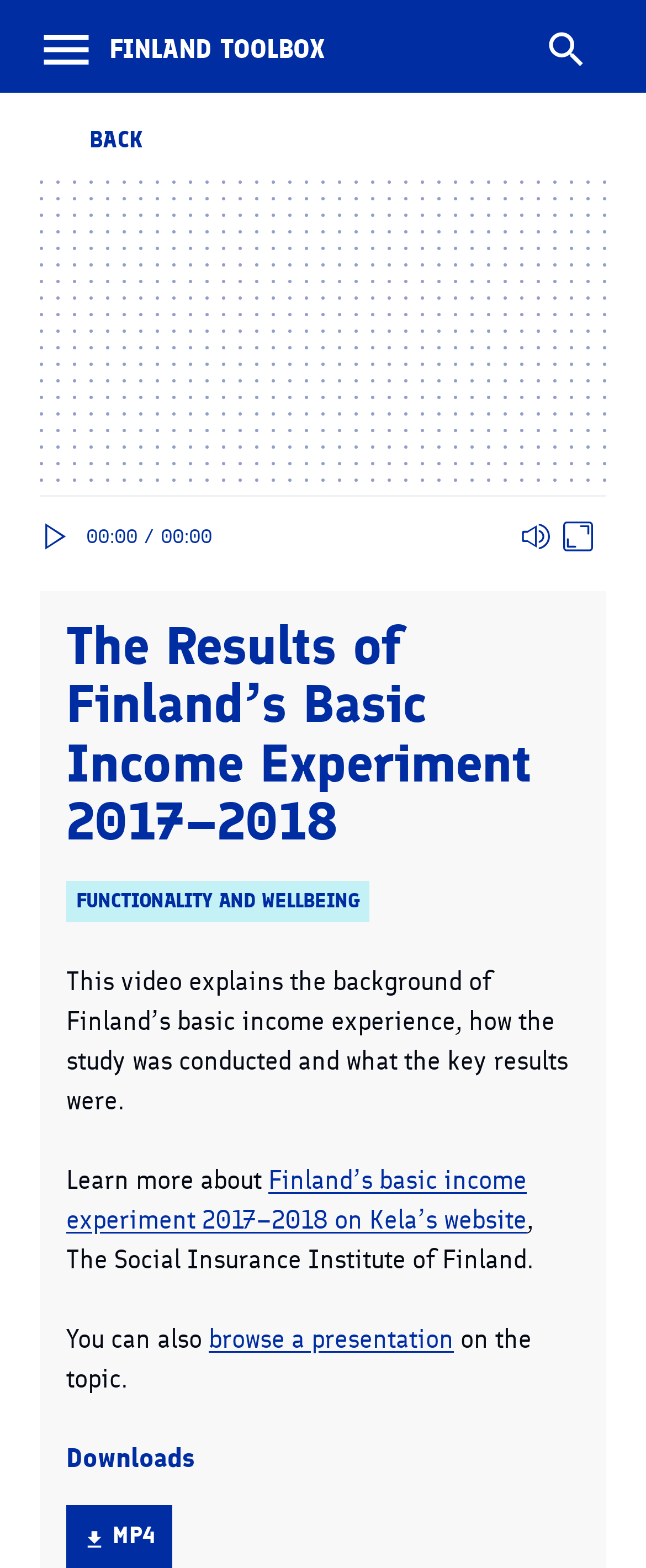Based on what you see in the screenshot, provide a thorough answer to this question: What is the duration of the video?

The duration of the video is not explicitly mentioned on the webpage. Although there are time indicators '00:00' and '/', they do not provide the total duration of the video.